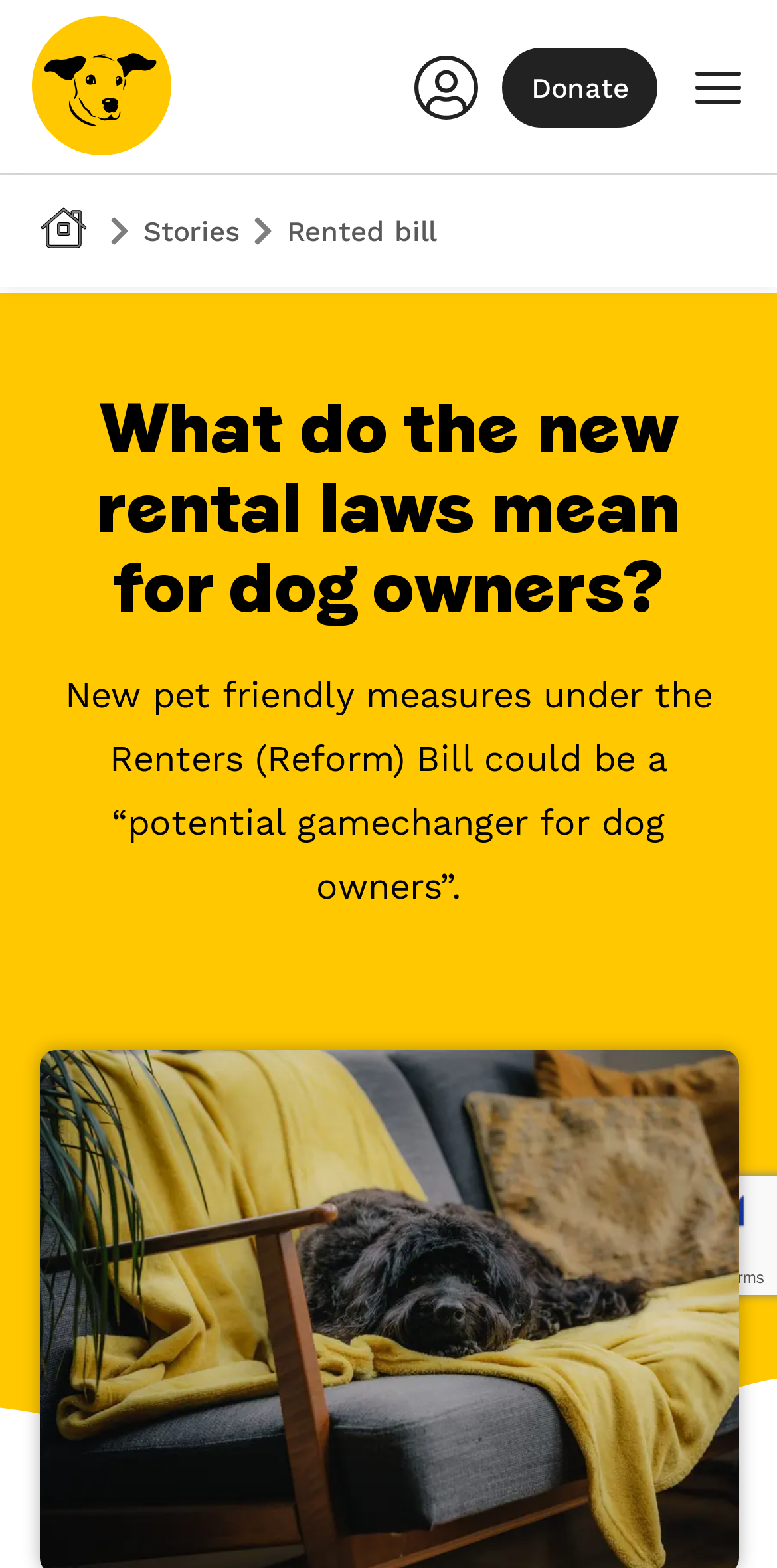Offer a meticulous caption that includes all visible features of the webpage.

The webpage is about the impact of new rental laws on dog owners, specifically discussing the potential benefits of the Renters (Reform) Bill for dog owners. 

At the top left of the page, there are four links: "Home", "Dog's Trust Homepage", "Stories", and a generic link with the text "Rented bill". To the right of these links, there is a button labeled "main menu". Further to the right, there are two more links: "Login" and "Donate". 

Below these navigation elements, there is a prominent heading that reads "What do the new rental laws mean for dog owners?" This heading is centered near the top of the page. 

Underneath the heading, there is a paragraph of text that summarizes the article, stating that new pet-friendly measures under the Renters (Reform) Bill could be a "potential gamechanger for dog owners". This text is positioned near the center of the page.